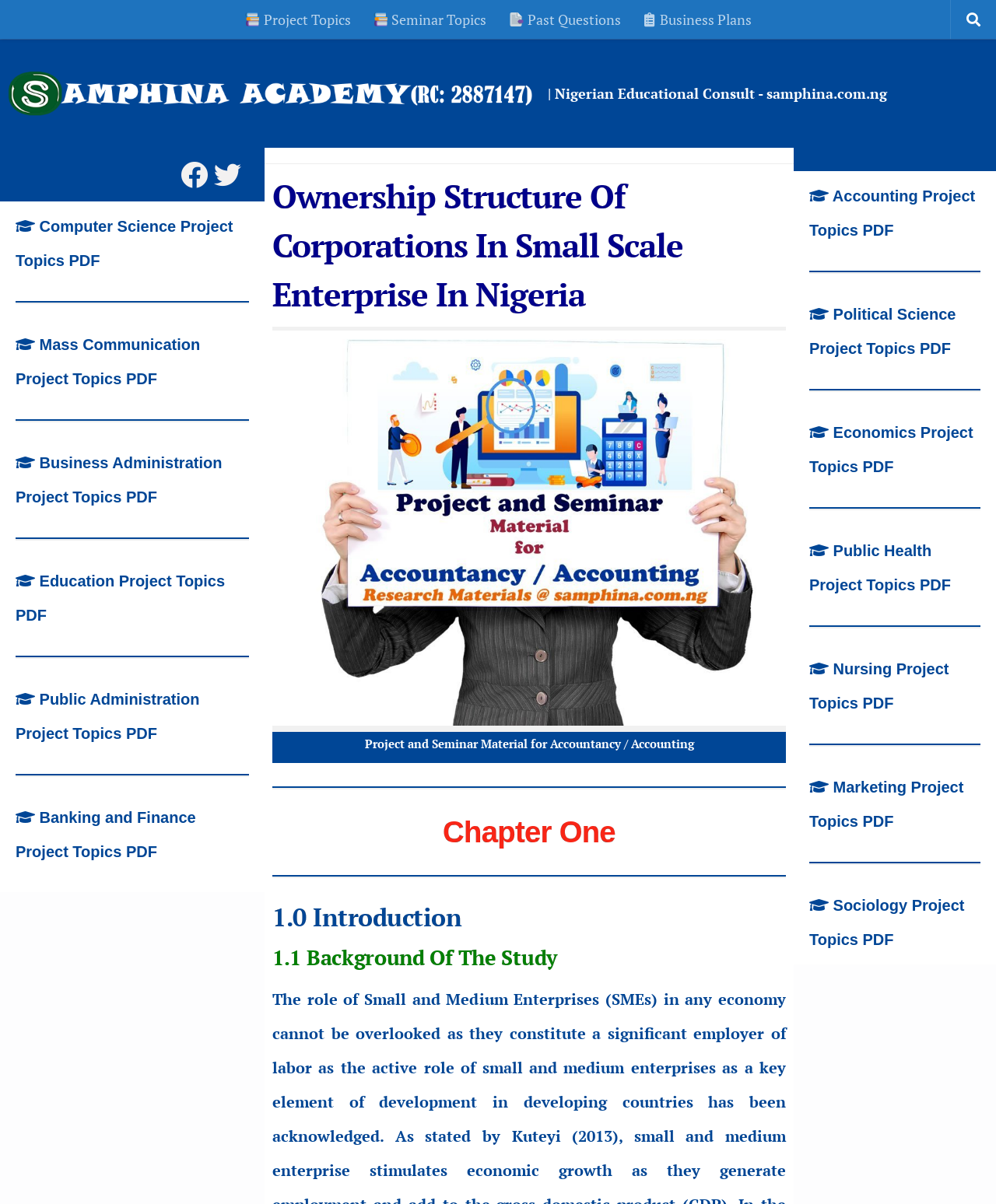Can you show the bounding box coordinates of the region to click on to complete the task described in the instruction: "Download Accounting Project Topics PDF"?

[0.812, 0.156, 0.979, 0.198]